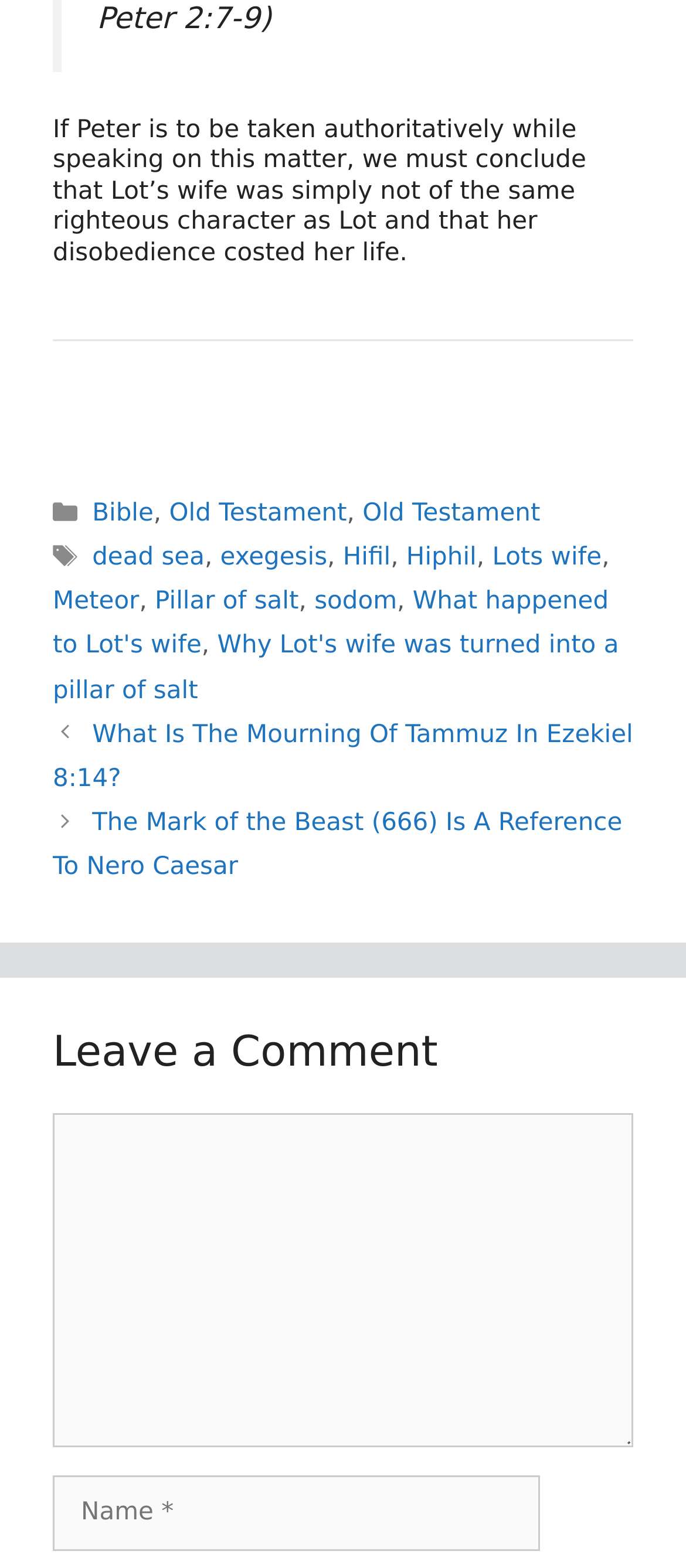Please provide the bounding box coordinates for the UI element as described: "PhoTui". The coordinates must be four floats between 0 and 1, represented as [left, top, right, bottom].

None